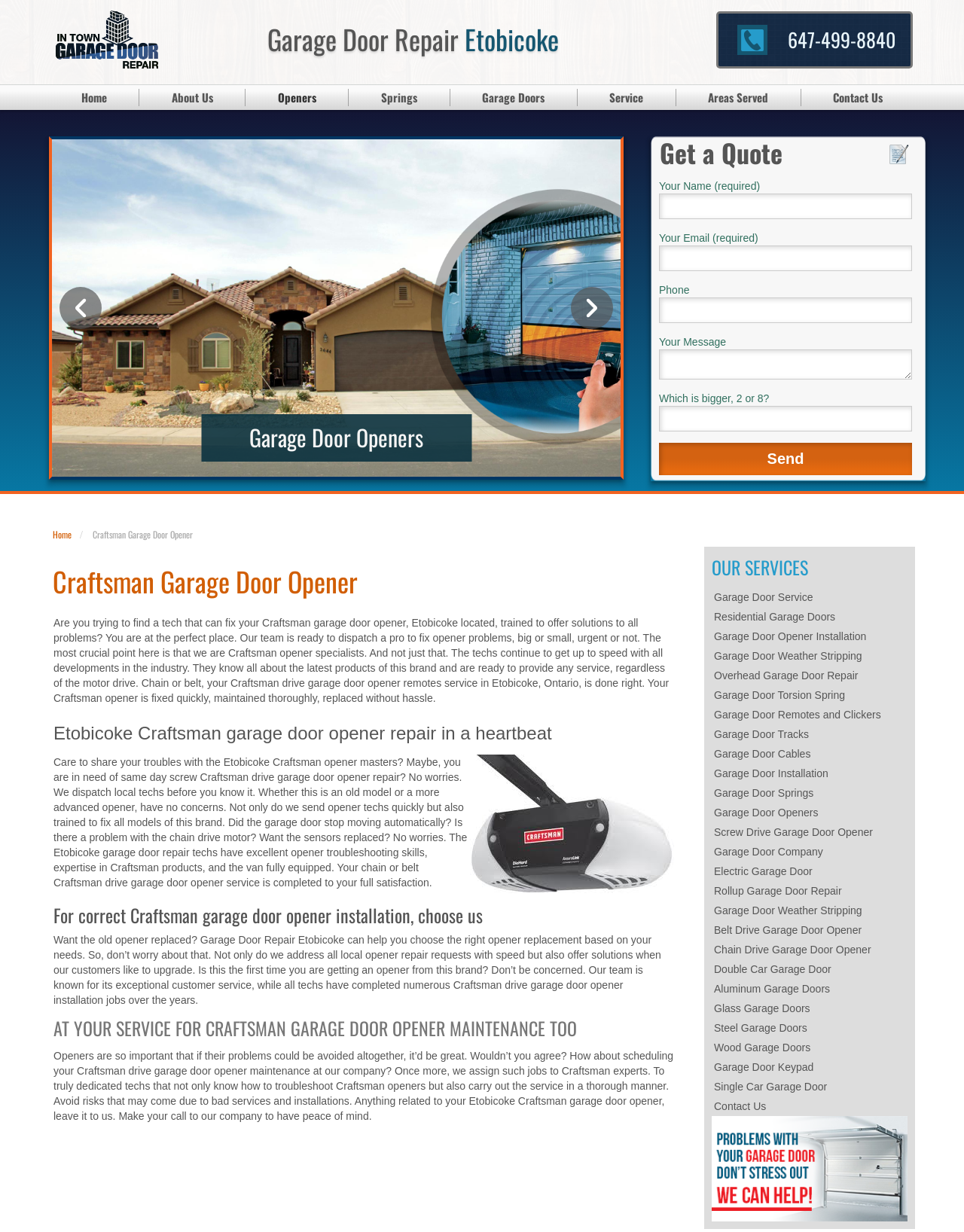Identify the bounding box coordinates of the region that should be clicked to execute the following instruction: "Fill in your name in the contact form".

[0.684, 0.157, 0.946, 0.178]